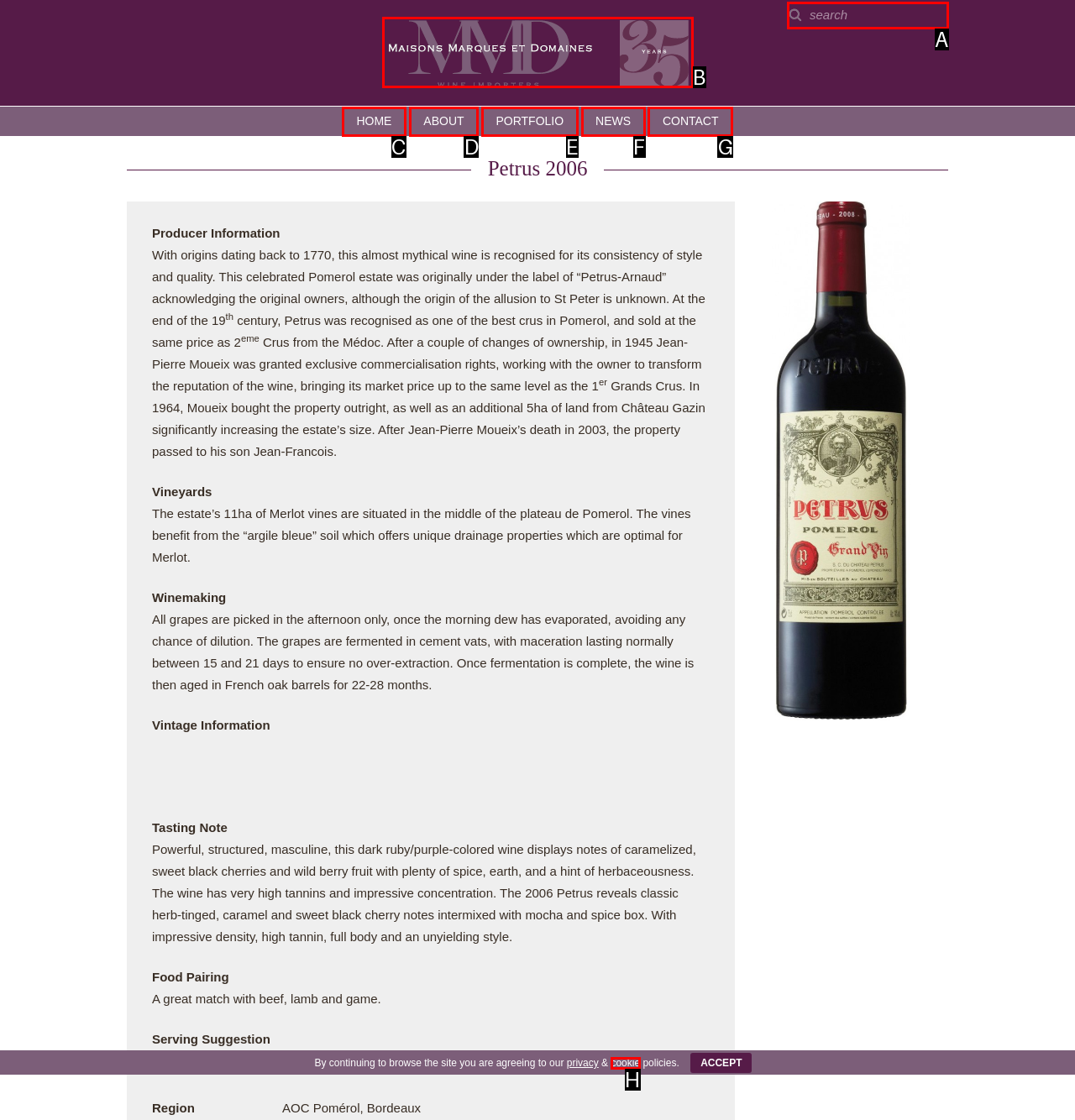From the options shown, which one fits the description: name="s" placeholder="search"? Respond with the appropriate letter.

A